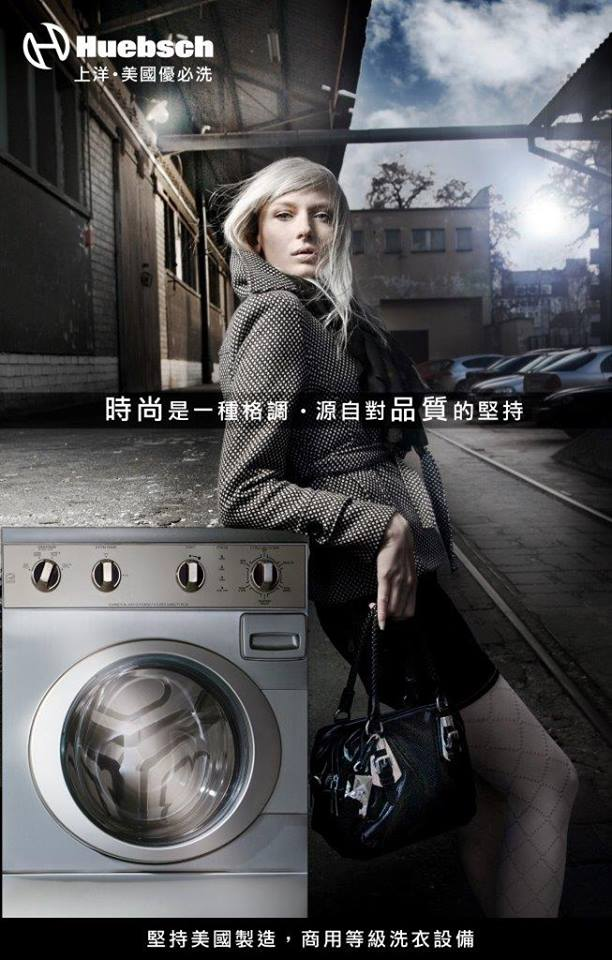Elaborate on all the key elements and details present in the image.

This striking advertisement features a stylish woman with long, flowing blond hair, exuding confidence as she leans against a wall in an urban setting. She is dressed in a chic, polka-dotted coat, paired with a fashionable black skirt. The background suggests a gritty city atmosphere, with muted tones and industrial elements enhancing the fashion-forward theme. 

Prominently displayed next to her is a modern washing machine from Huebsch, emphasizing both functionality and style. The machine has a sleek silver finish and is equipped with a range of dials for different settings, highlighting its advanced features. The bottom text reads, "Fashion is an attitude rooted in a commitment to quality," suggesting that the brand embodies a blend of elegance and reliability.

Incorporated within the design is the Huebsch logo, reinforcing brand recognition. Overall, the composition artfully merges high fashion with practical laundry solutions, appealing to a discerning audience that values both aesthetics and performance.